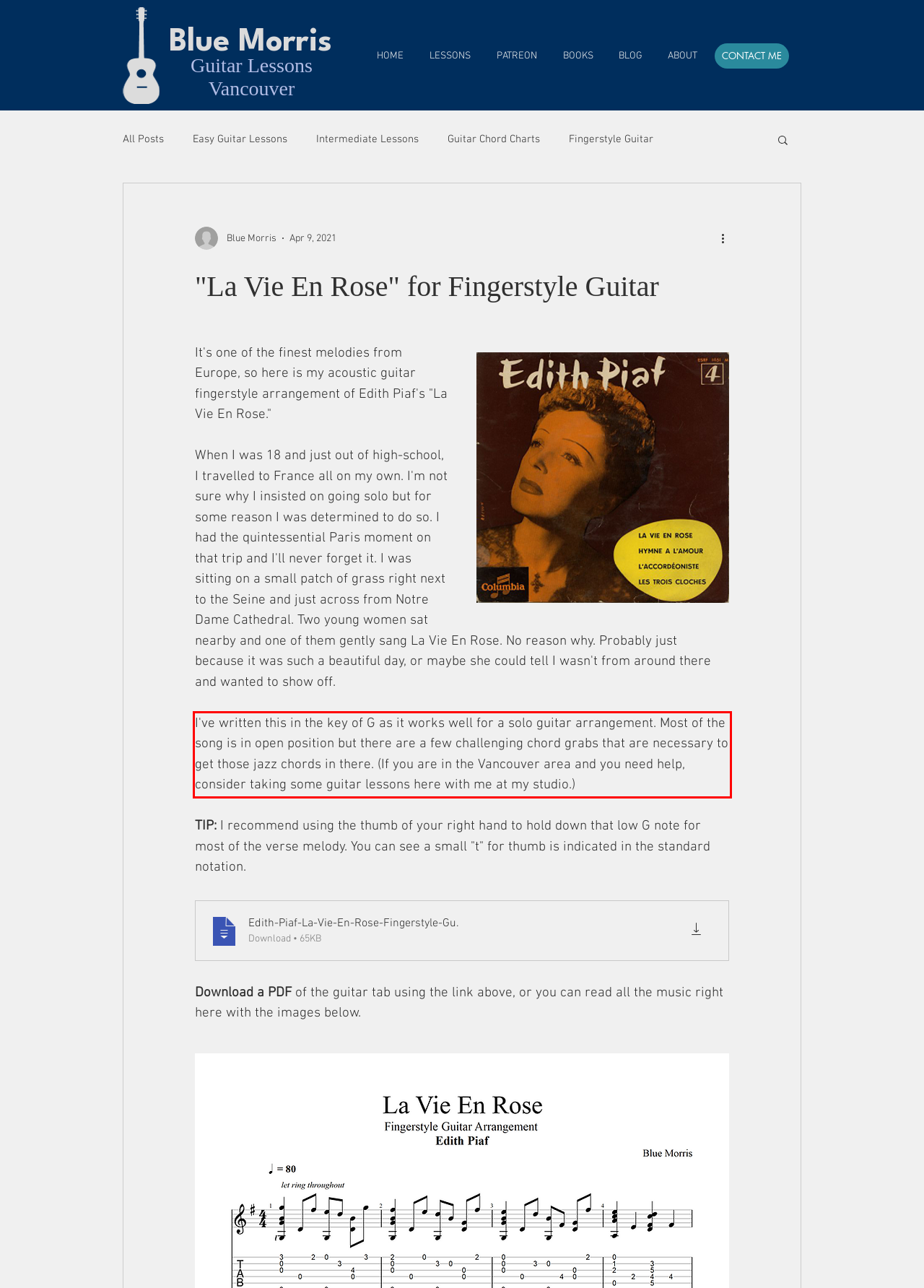You have a webpage screenshot with a red rectangle surrounding a UI element. Extract the text content from within this red bounding box.

I've written this in the key of G as it works well for a solo guitar arrangement. Most of the song is in open position but there are a few challenging chord grabs that are necessary to get those jazz chords in there. (If you are in the Vancouver area and you need help, consider taking some guitar lessons here with me at my studio.)